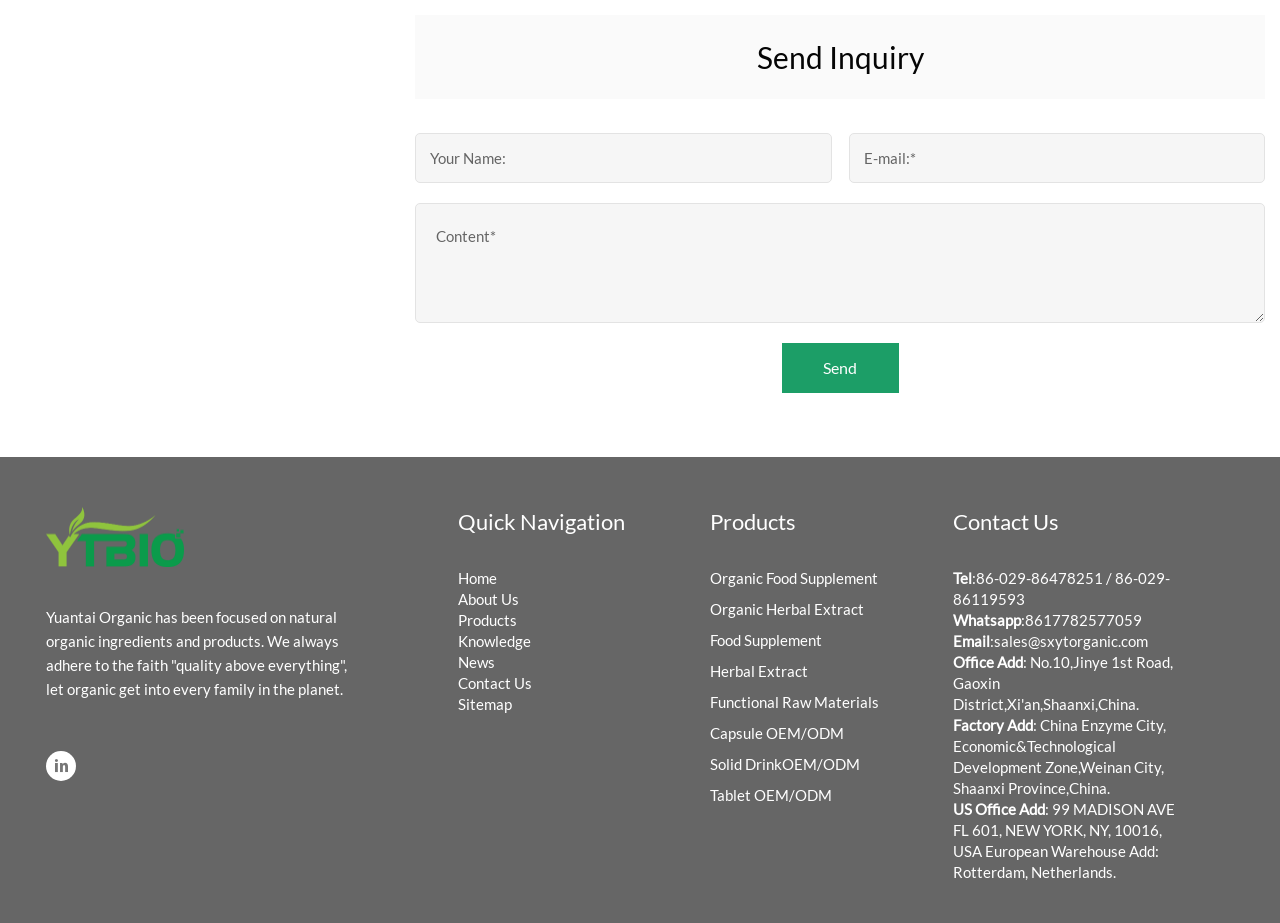Please provide a detailed answer to the question below based on the screenshot: 
What is the purpose of the 'Send Inquiry' section?

The 'Send Inquiry' section contains textboxes for 'Your Name:', 'E-mail:', and 'Content*', suggesting that it is a form to send a message or inquiry to the company. The presence of a 'Send' button further supports this conclusion.